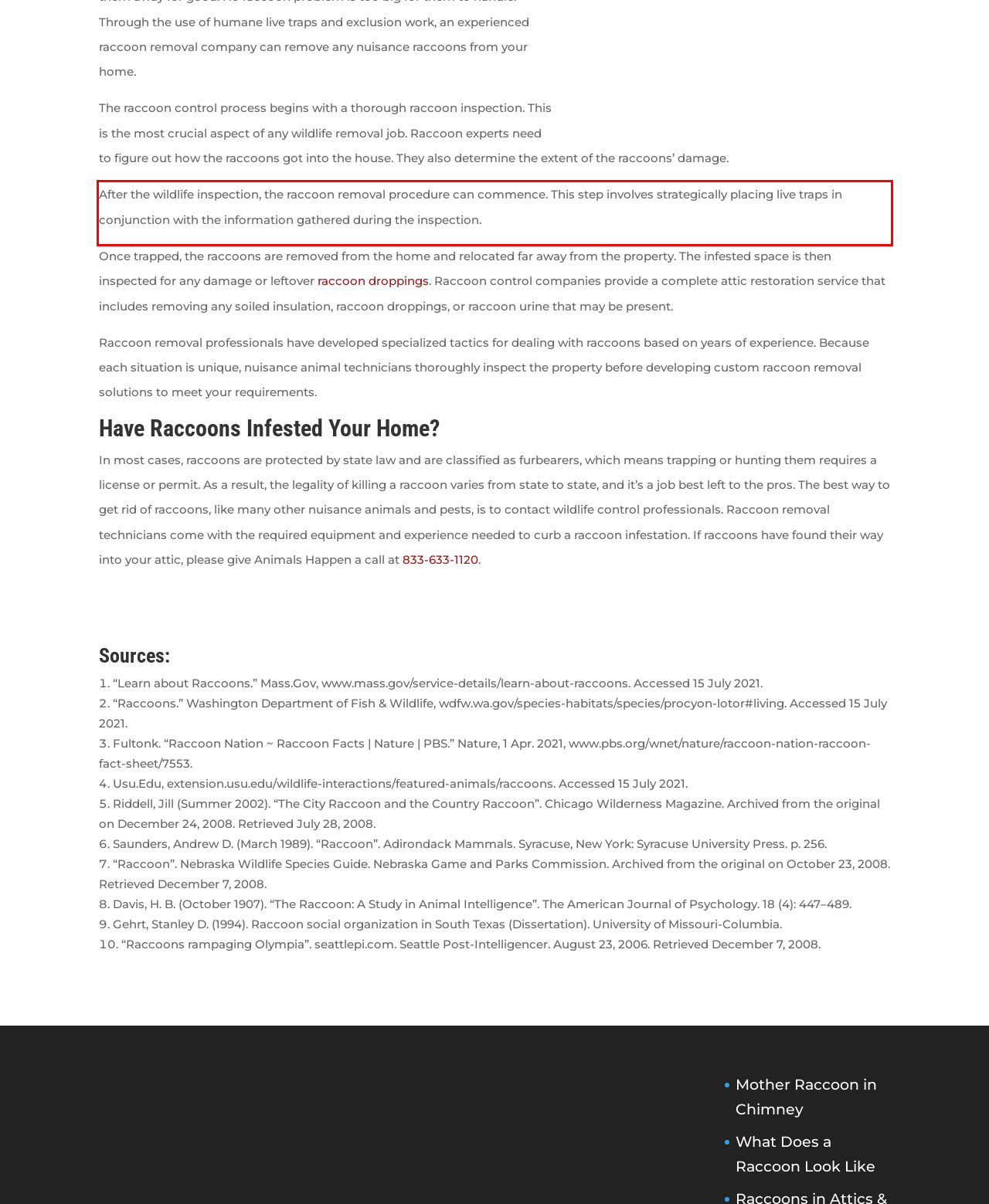Given a webpage screenshot, locate the red bounding box and extract the text content found inside it.

After the wildlife inspection, the raccoon removal procedure can commence. This step involves strategically placing live traps in conjunction with the information gathered during the inspection.